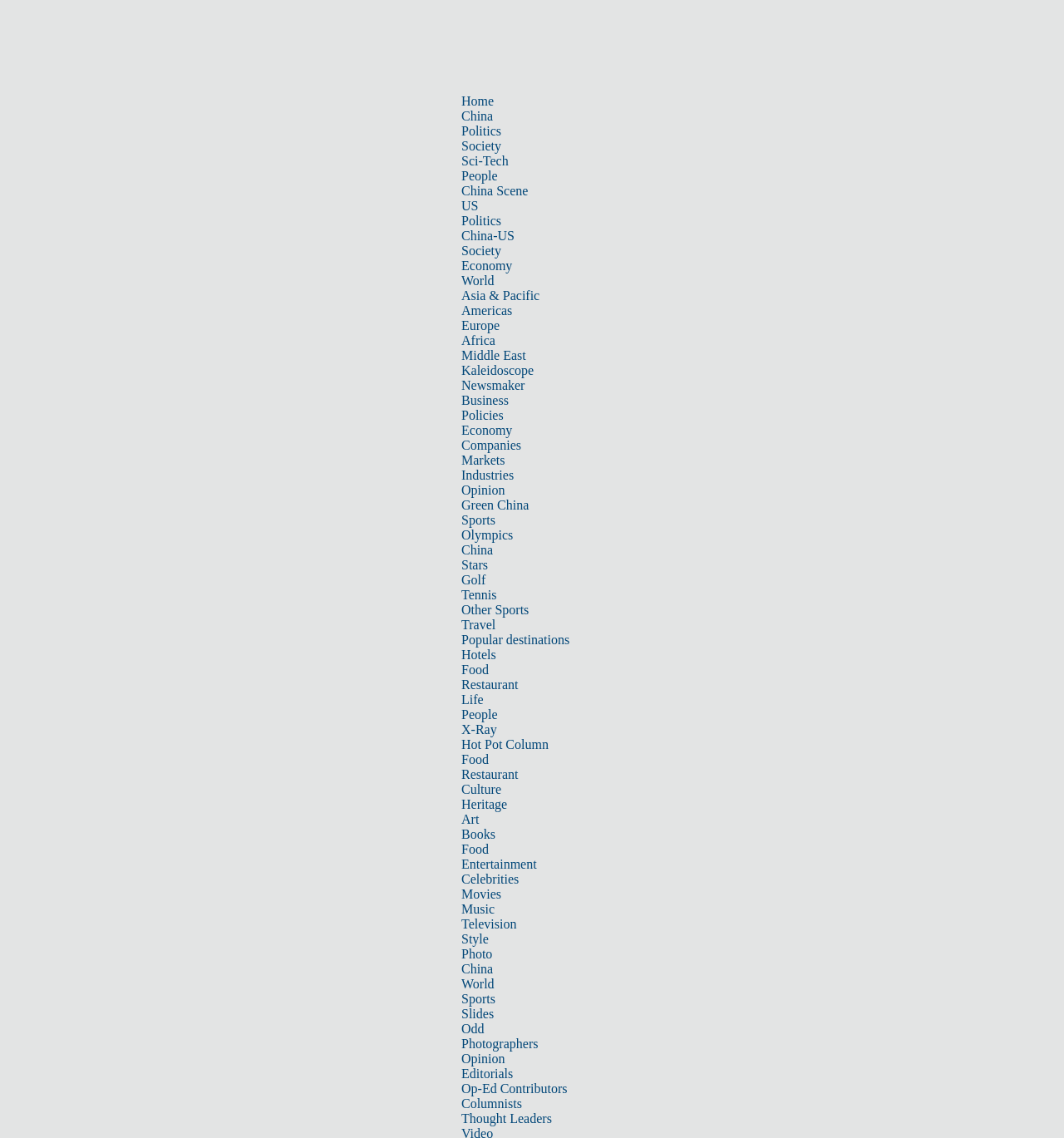Determine the bounding box coordinates of the region to click in order to accomplish the following instruction: "Read the 'Politics' news". Provide the coordinates as four float numbers between 0 and 1, specifically [left, top, right, bottom].

[0.434, 0.109, 0.471, 0.121]